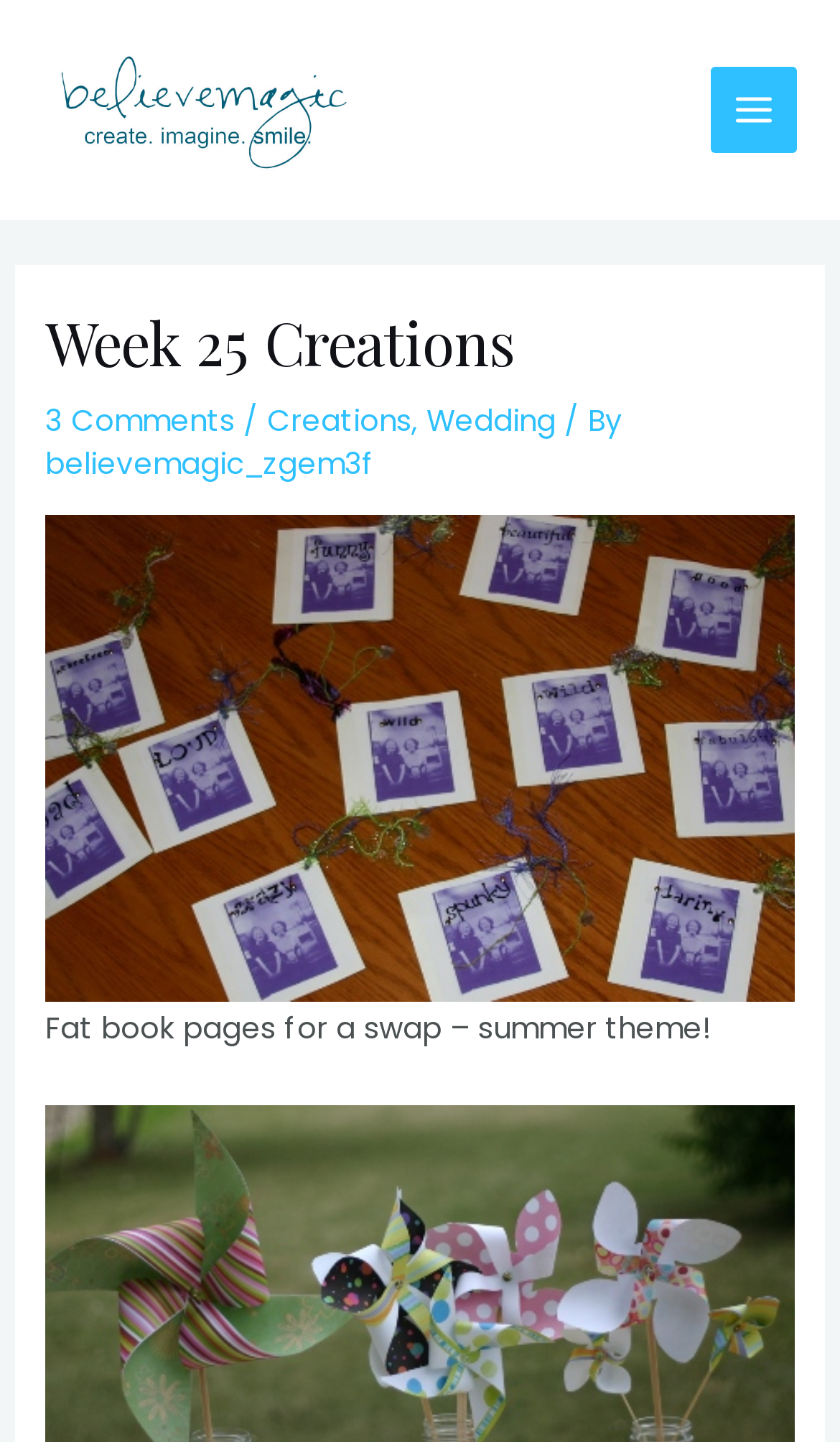Illustrate the webpage with a detailed description.

The webpage is titled "Week 25 Creations – believemagic" and features a prominent link to "believemagic" at the top left corner, accompanied by an image with the same name. 

On the top right corner, there is a button labeled "Main Menu" with an image icon. Below this button, there is a header section that spans almost the entire width of the page. Within this header, the title "Week 25 Creations" is displayed prominently, followed by a link to "3 Comments" and a series of links and text separated by slashes, including "Creations", "Wedding", and "believemagic_zgem3f". 

Below the header, there is a large image that occupies most of the page's width, labeled "Fatbook Summer pages". This image is accompanied by a brief description, "Fat book pages for a swap – summer theme!", which is positioned below the image.